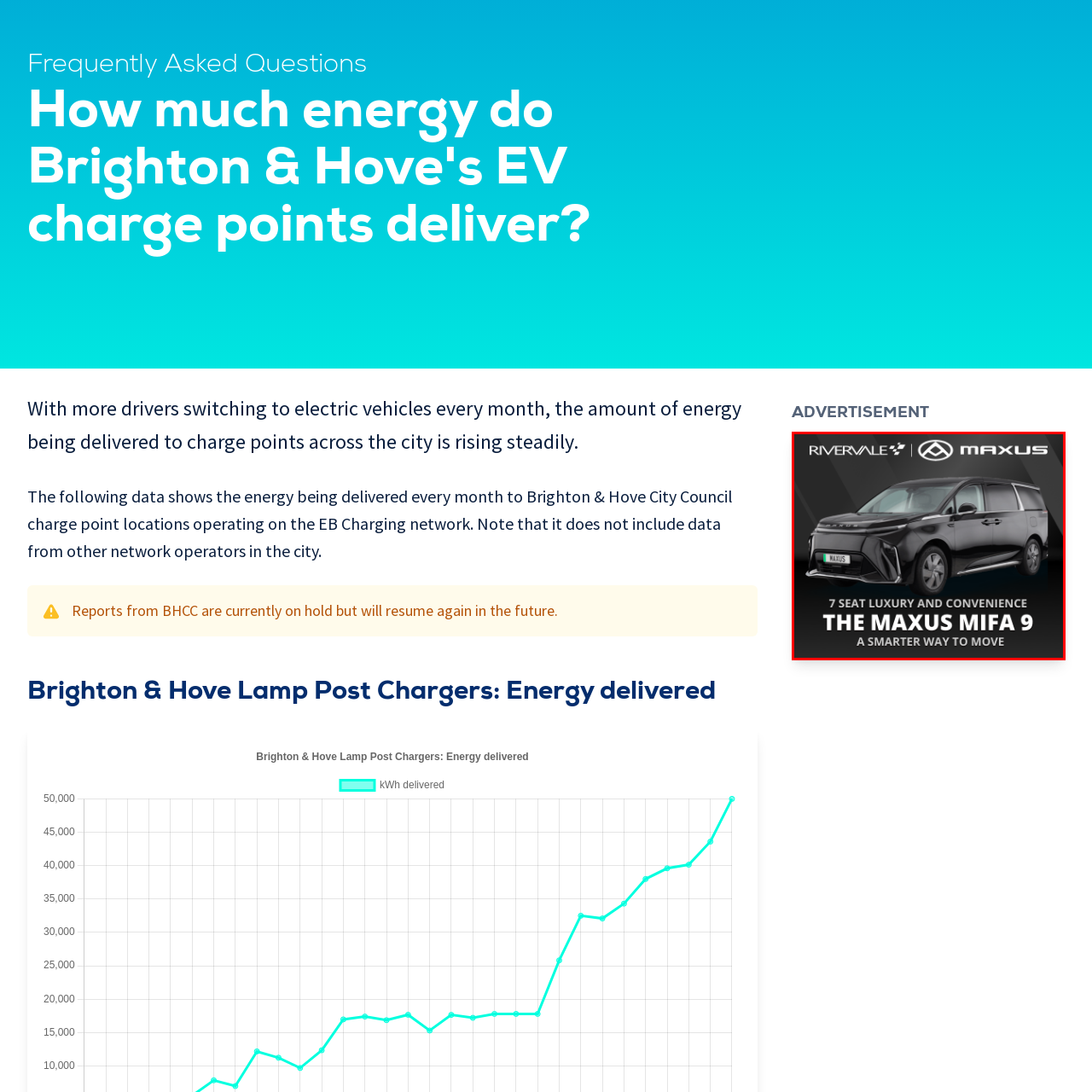Pay special attention to the segment of the image inside the red box and offer a detailed answer to the question that follows, based on what you see: How many seats does the Maxus MIFA 9 have?

The caption describes the Maxus MIFA 9 as a '7-seat electric vehicle', implying that it has a total of 7 seats.